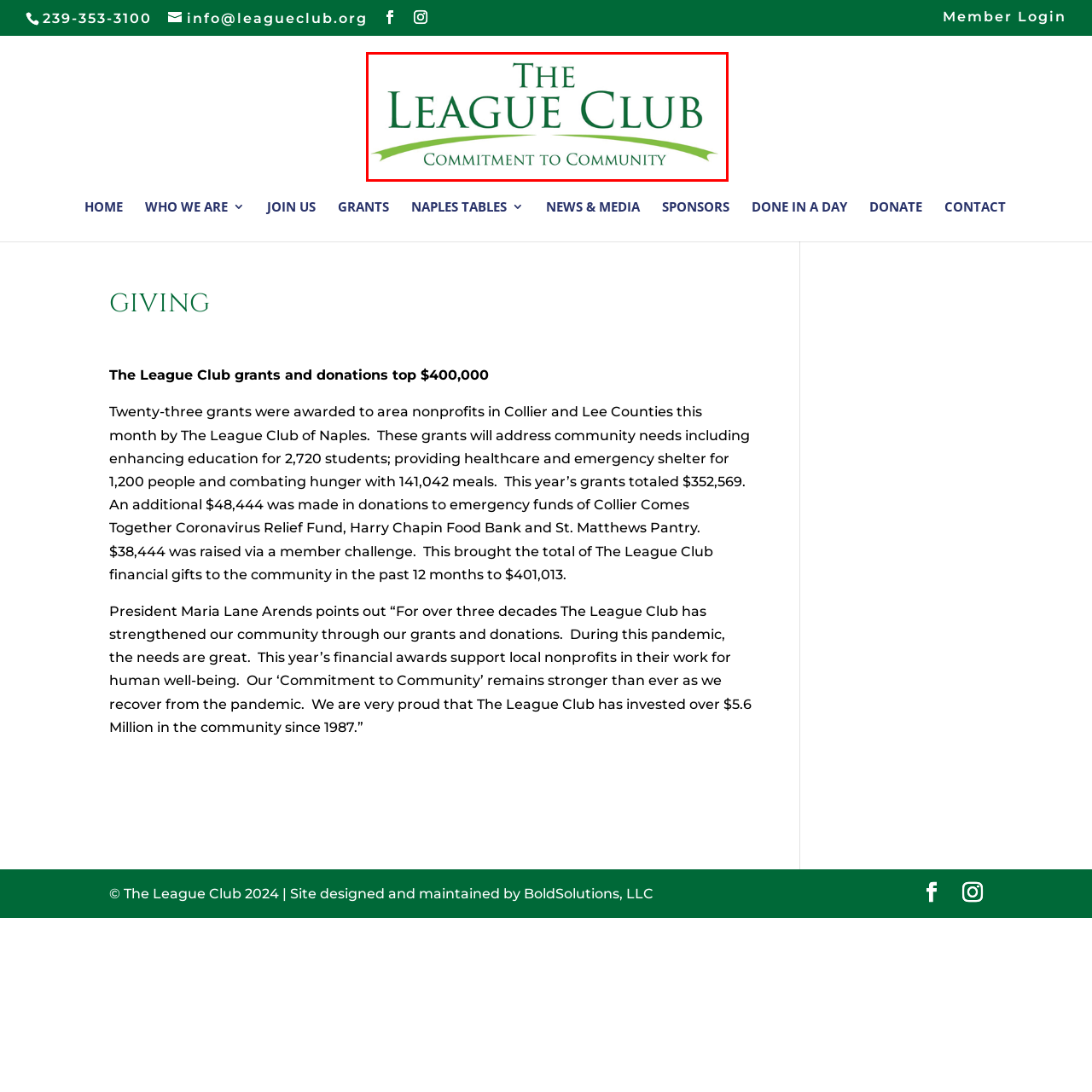What counties does The League Club support?
Refer to the image highlighted by the red box and give a one-word or short-phrase answer reflecting what you see.

Collier and Lee Counties